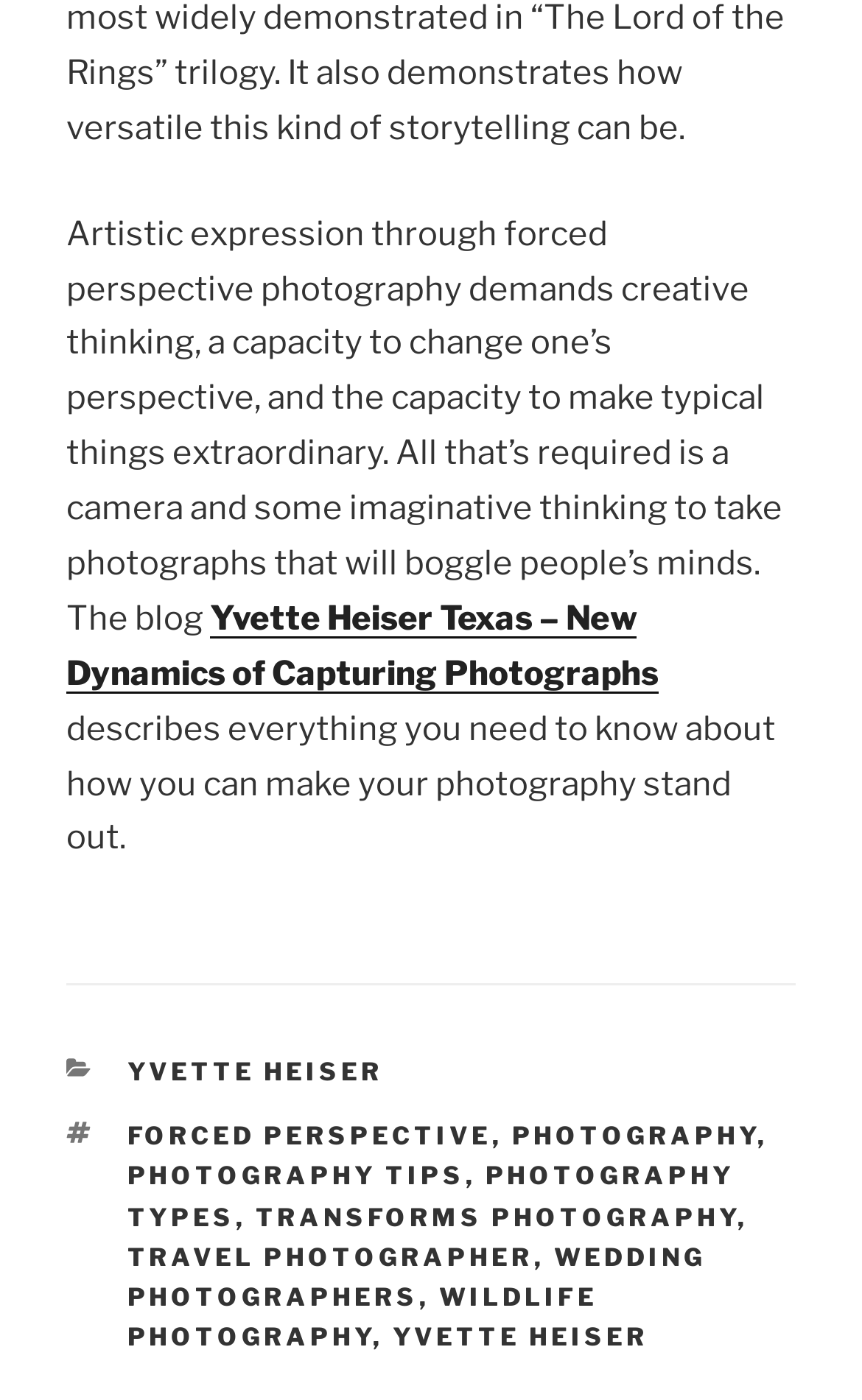Identify the bounding box coordinates for the UI element described as: "photography".

[0.594, 0.8, 0.878, 0.822]